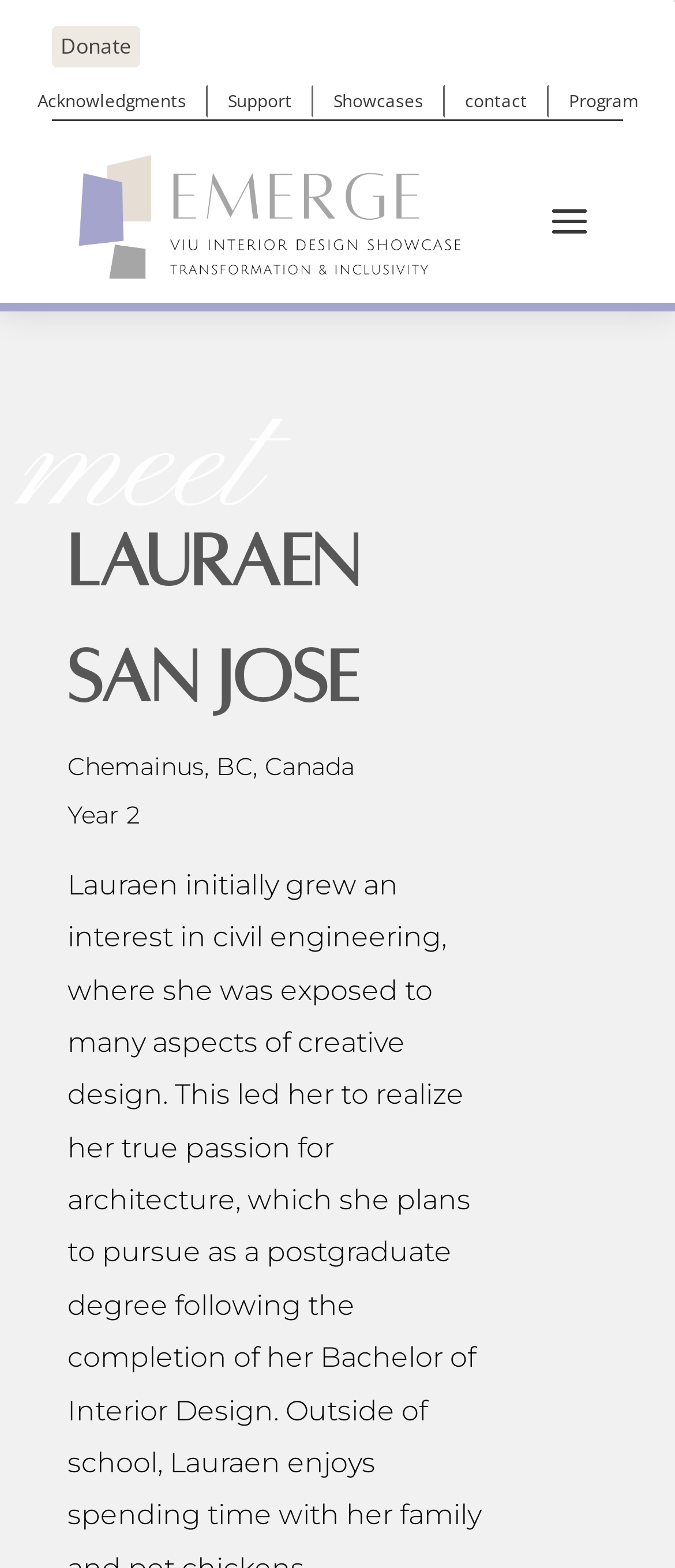Provide your answer in a single word or phrase: 
How many links are in the top navigation bar?

6